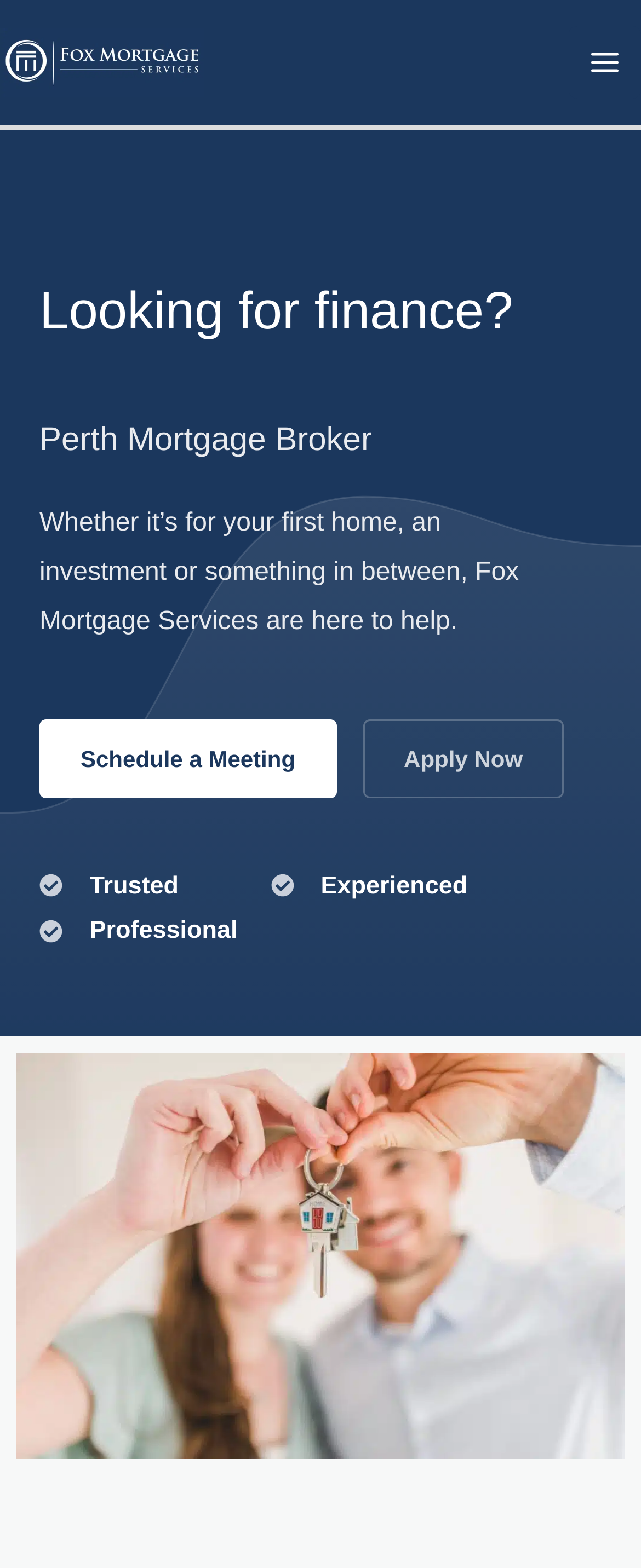What are the three qualities described about the mortgage service?
From the image, provide a succinct answer in one word or a short phrase.

Trusted, Experienced, Professional